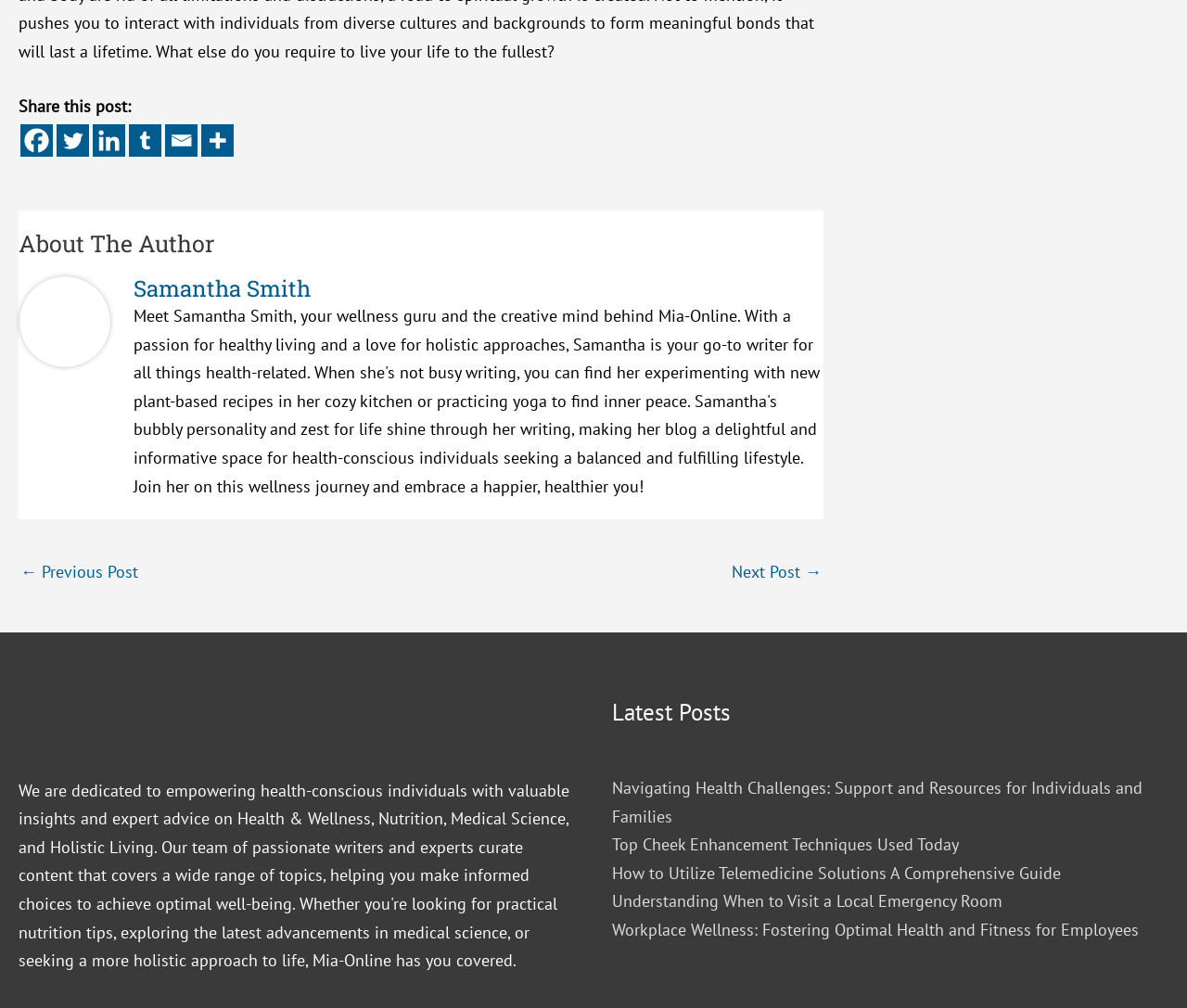What is the topic of the latest post?
Look at the image and respond with a one-word or short-phrase answer.

Navigating Health Challenges